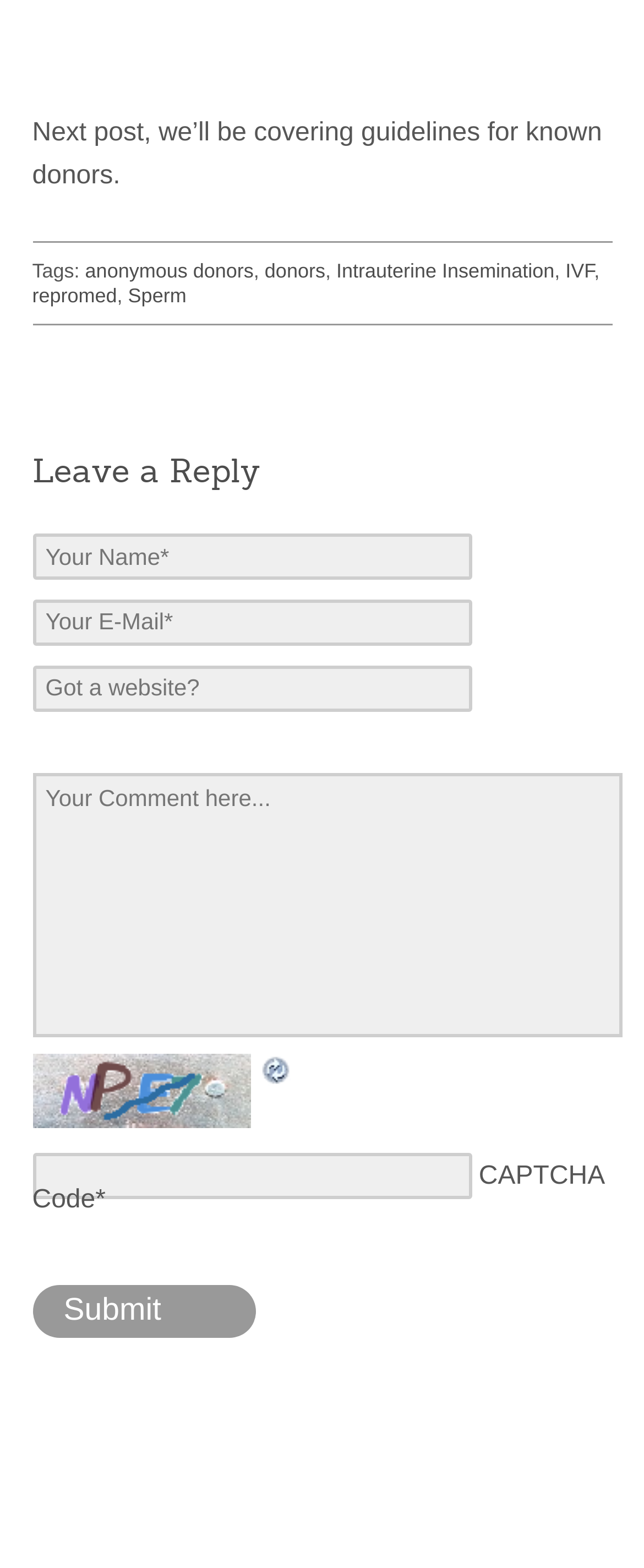Can you provide the bounding box coordinates for the element that should be clicked to implement the instruction: "Enter the CAPTCHA code"?

[0.05, 0.736, 0.732, 0.765]